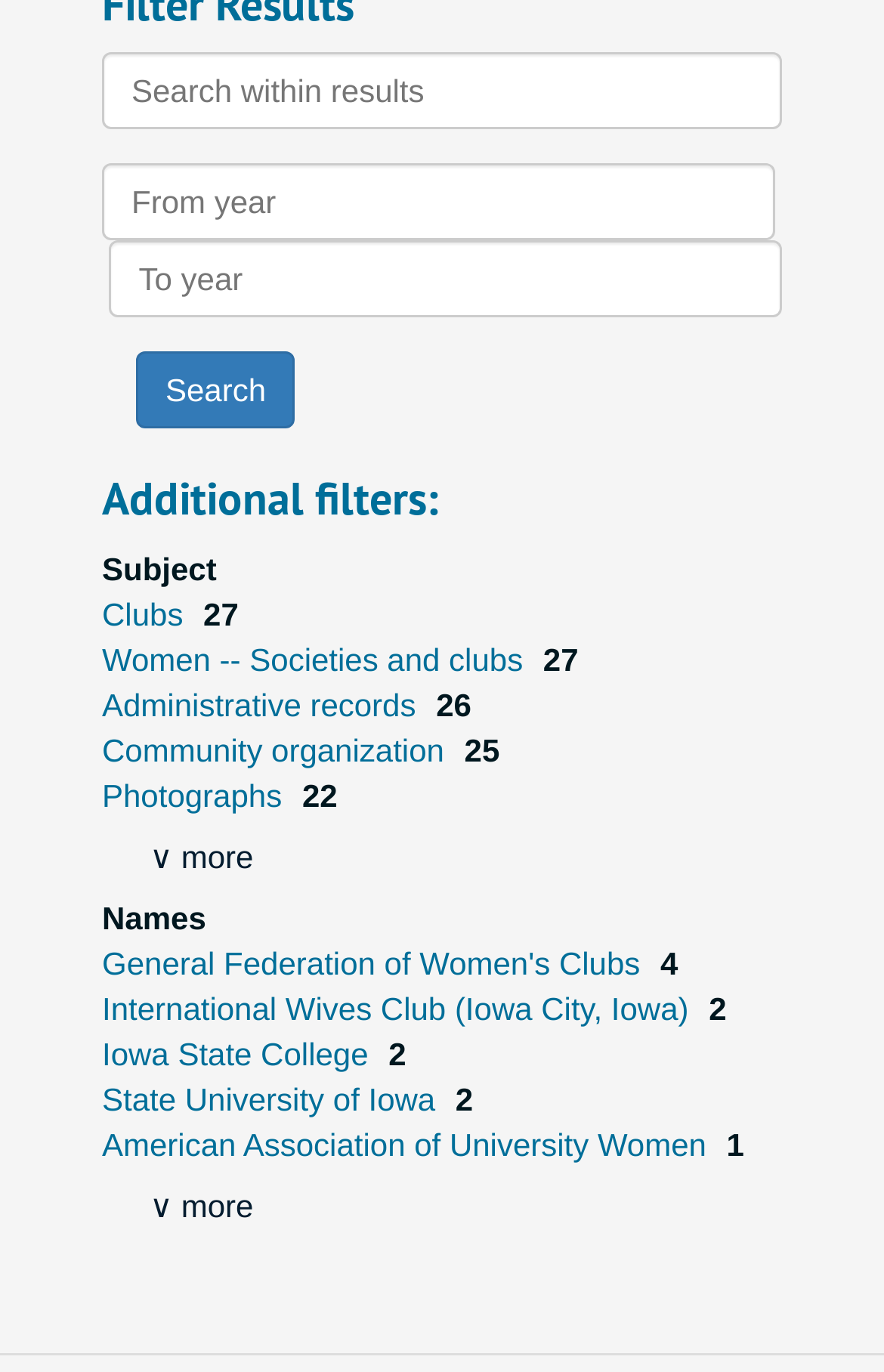Determine the bounding box coordinates for the clickable element required to fulfill the instruction: "Click on the search button". Provide the coordinates as four float numbers between 0 and 1, i.e., [left, top, right, bottom].

[0.154, 0.256, 0.334, 0.312]